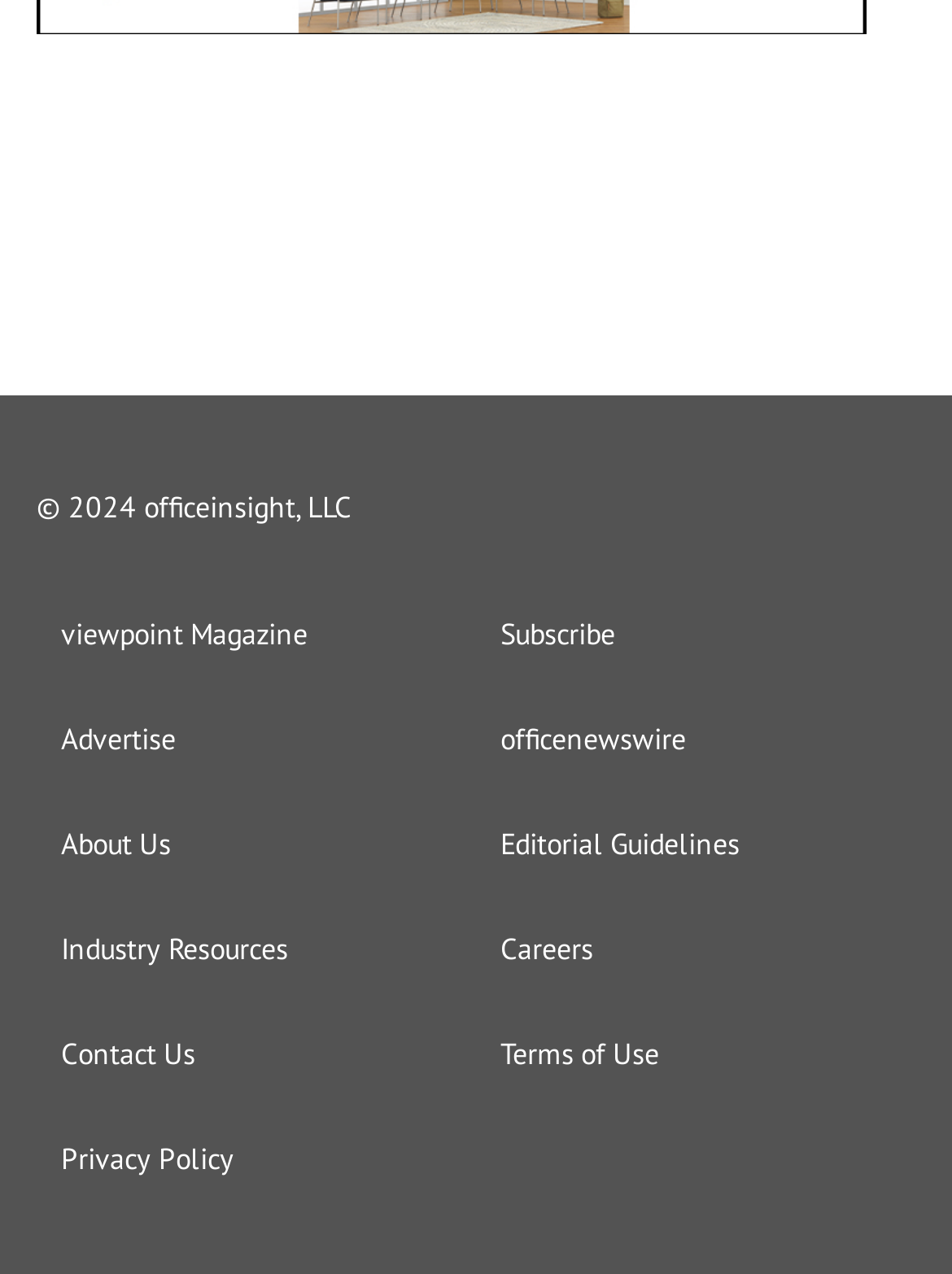How many elements are there in the footer?
Refer to the image and offer an in-depth and detailed answer to the question.

I counted the number of elements that are children of the contentinfo element, which are 1 StaticText element and 12 link elements.